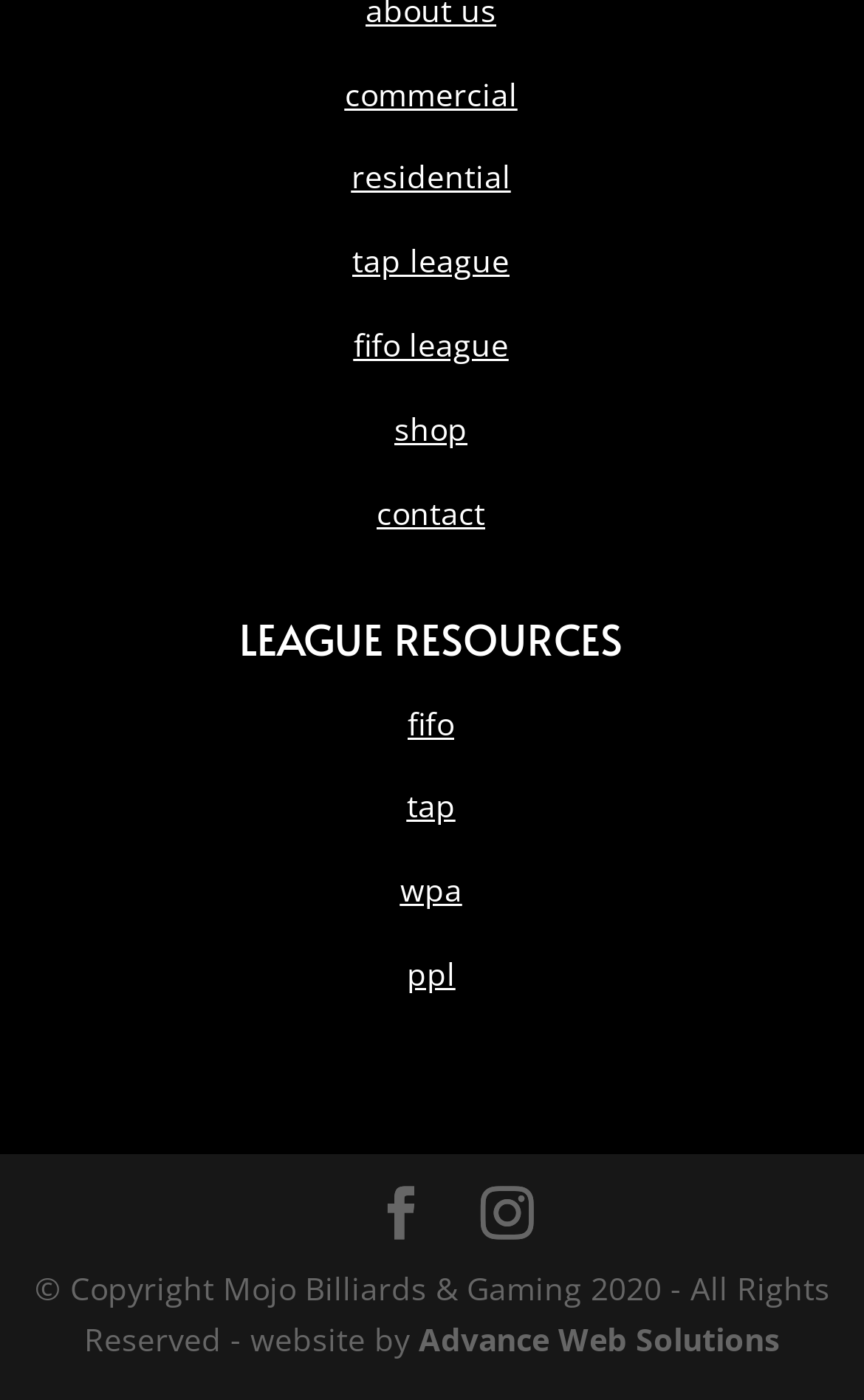How many links are there in the top section?
Answer with a single word or phrase, using the screenshot for reference.

5